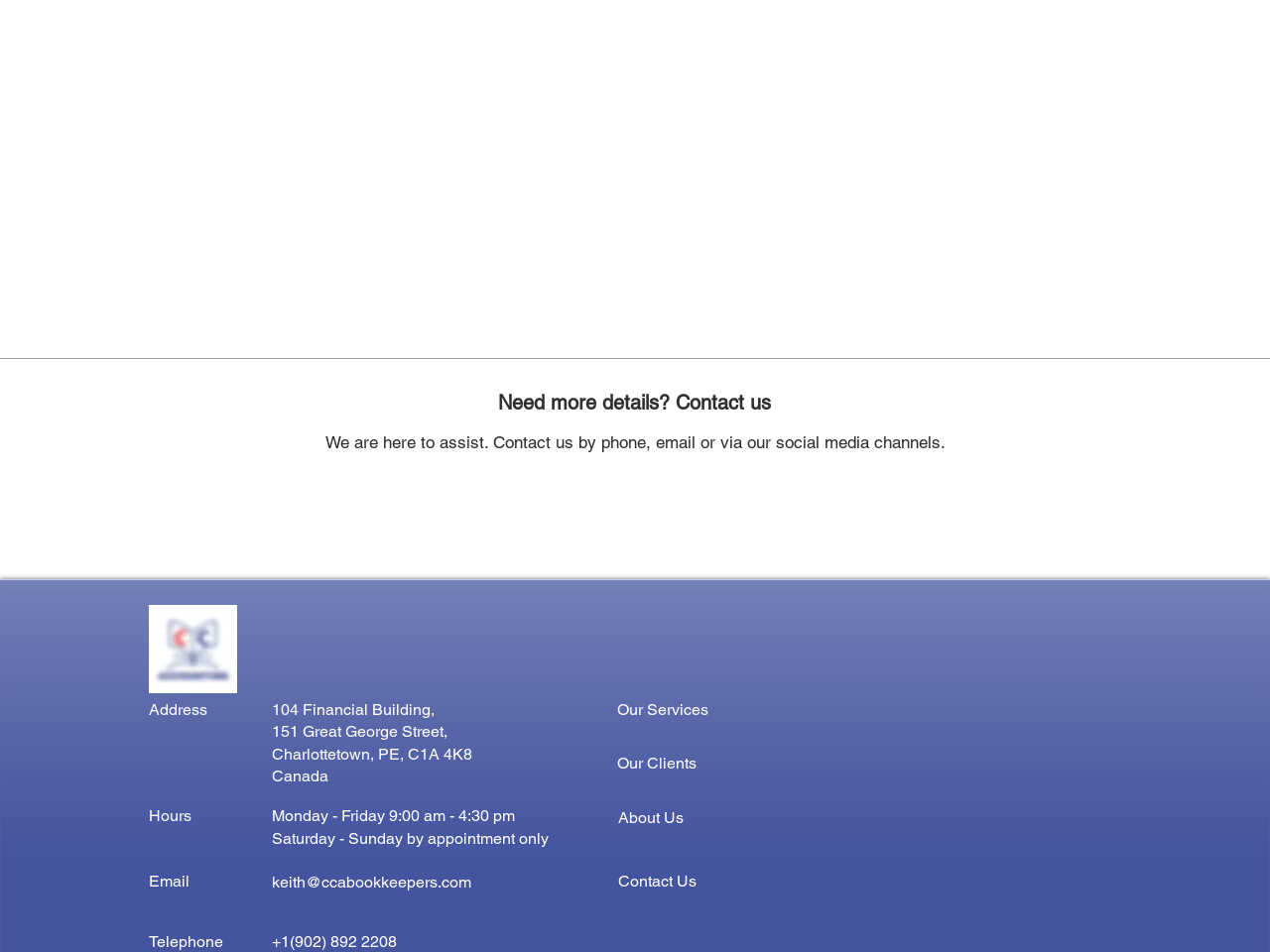What are the business hours?
Refer to the image and provide a concise answer in one word or phrase.

Monday - Friday 9:00 am - 4:30 pm Saturday - Sunday by appointment only